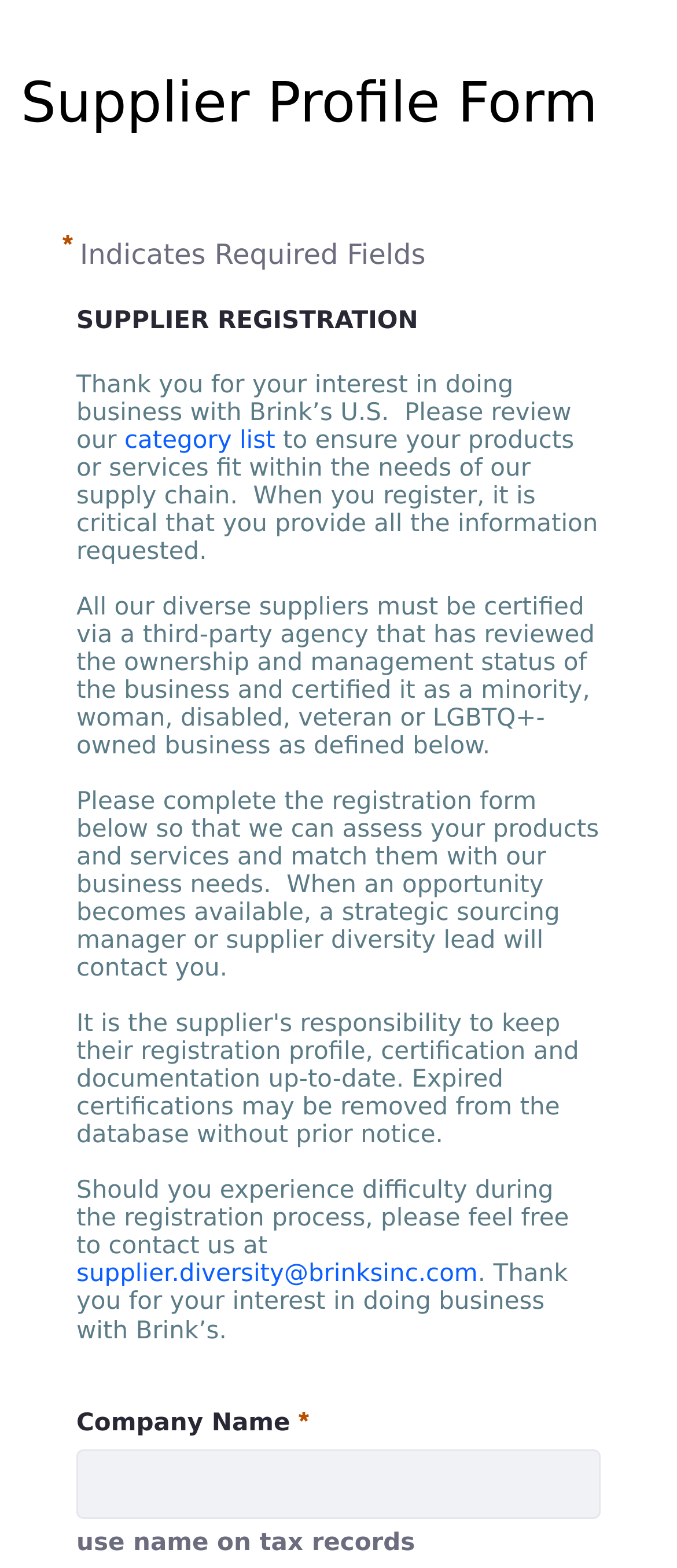Identify the bounding box for the element characterized by the following description: "SUPPLIER REGISTRATION".

[0.113, 0.194, 0.887, 0.217]